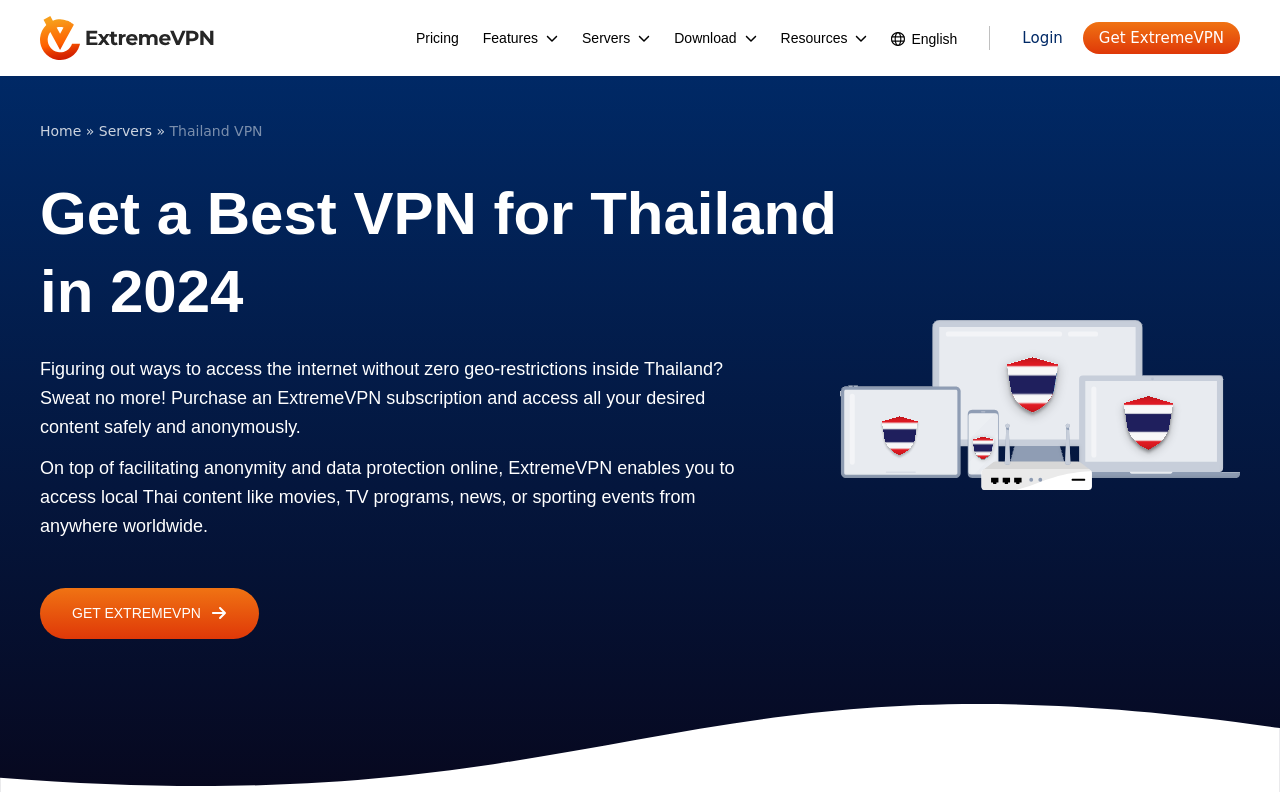Please answer the following question using a single word or phrase: 
What is the call-to-action on the webpage?

Get ExtremeVPN